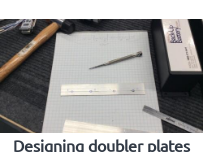What is the possible context of the project? Please answer the question using a single word or phrase based on the image.

Aircraft build